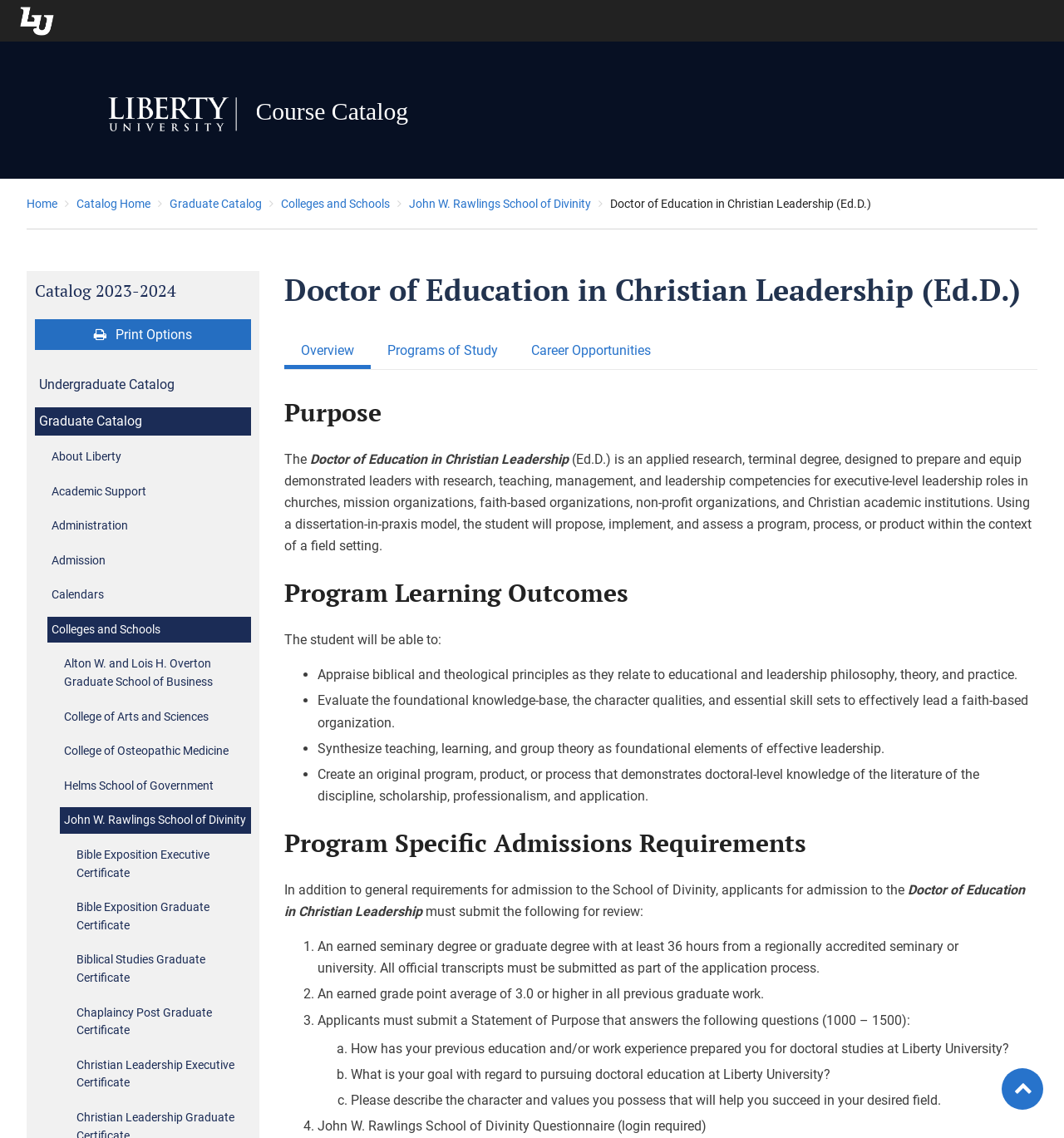Can you find the bounding box coordinates for the element that needs to be clicked to execute this instruction: "Select the 'Programs of Study' tab"? The coordinates should be given as four float numbers between 0 and 1, i.e., [left, top, right, bottom].

[0.348, 0.296, 0.484, 0.324]